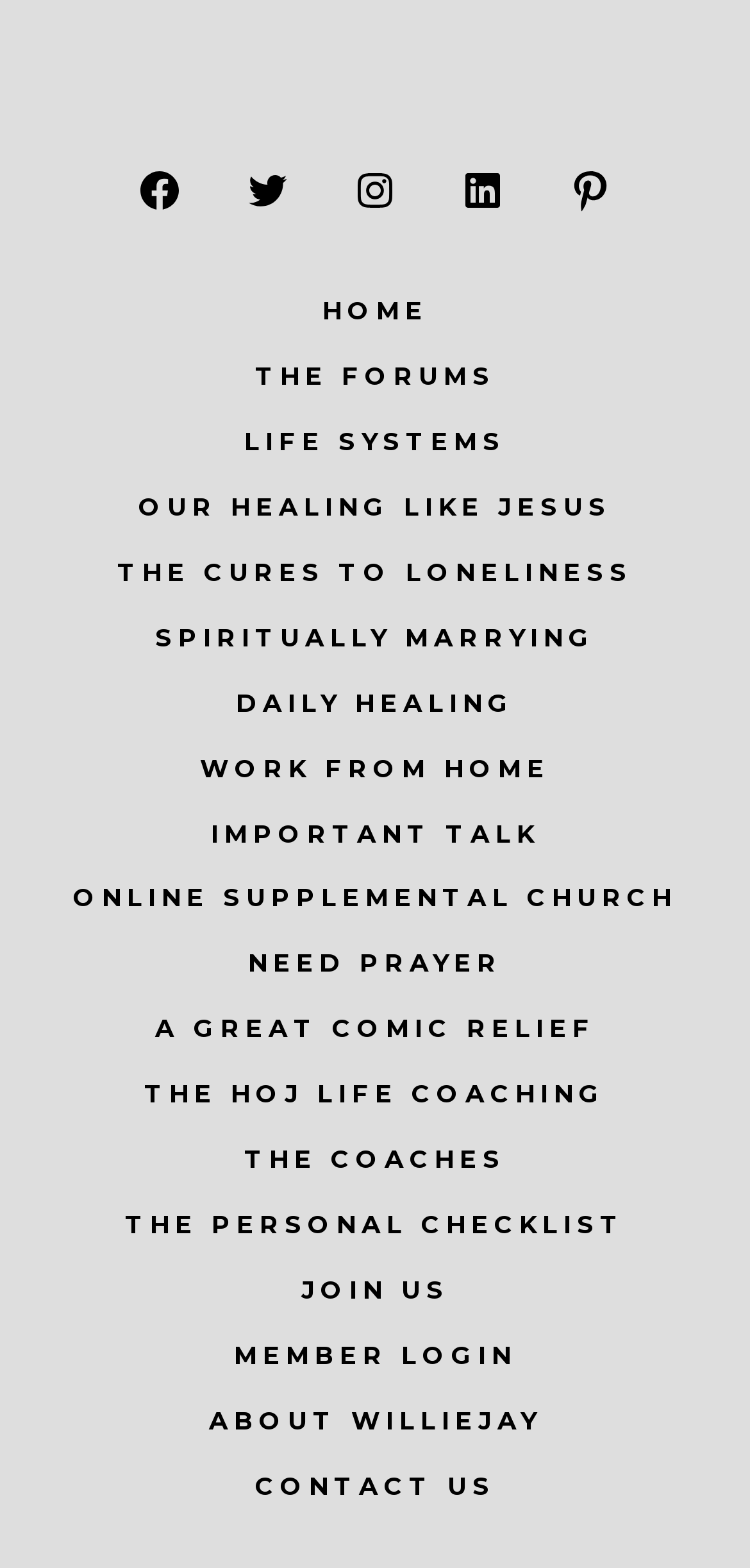What is the second link in the footer menu?
Using the information from the image, provide a comprehensive answer to the question.

I examined the 'Footer Menu' navigation element and found the second link element with the text 'THE FORUMS'.